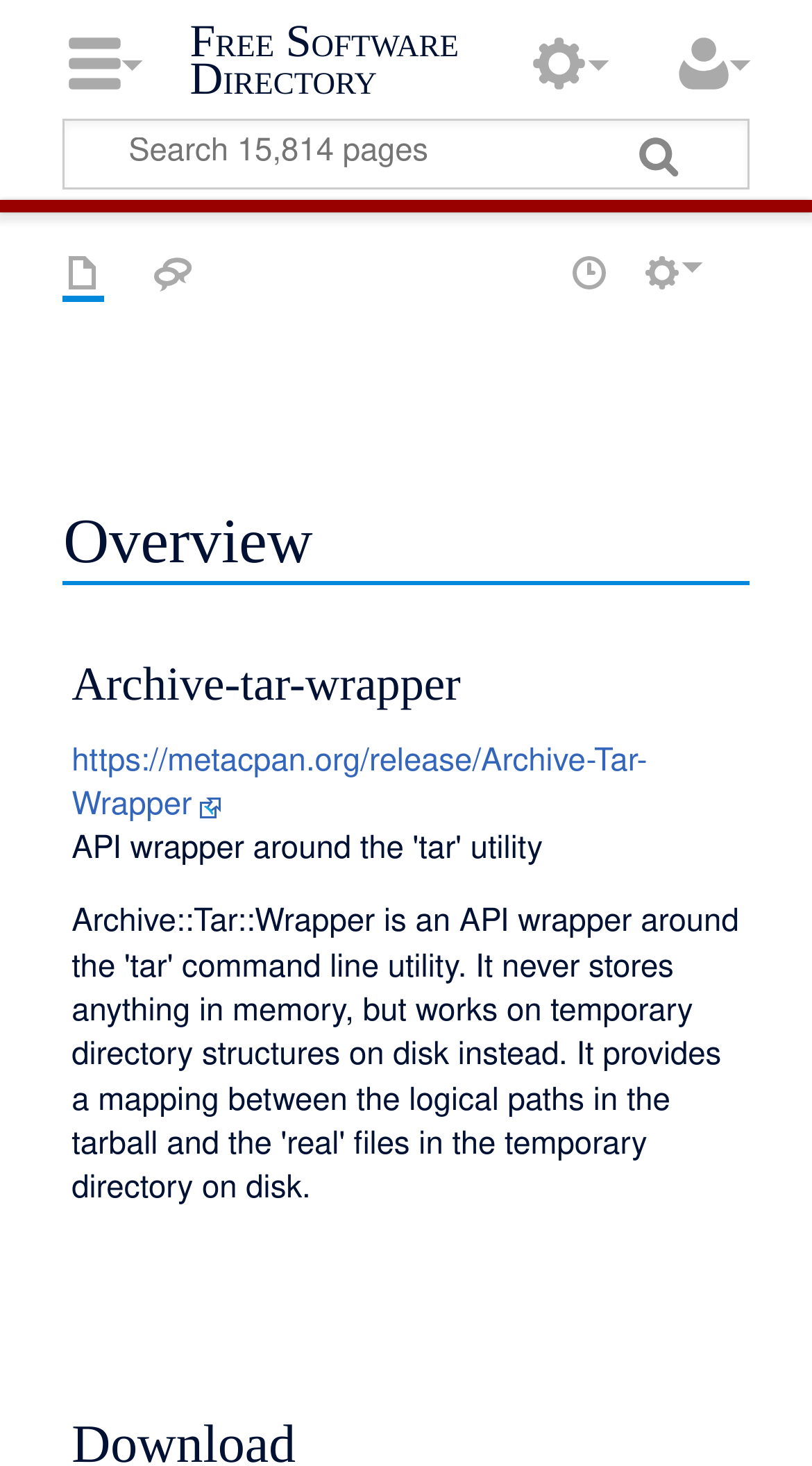Provide a one-word or short-phrase response to the question:
What is the URL of the related metacpan page?

https://metacpan.org/release/Archive-Tar-Wrapper